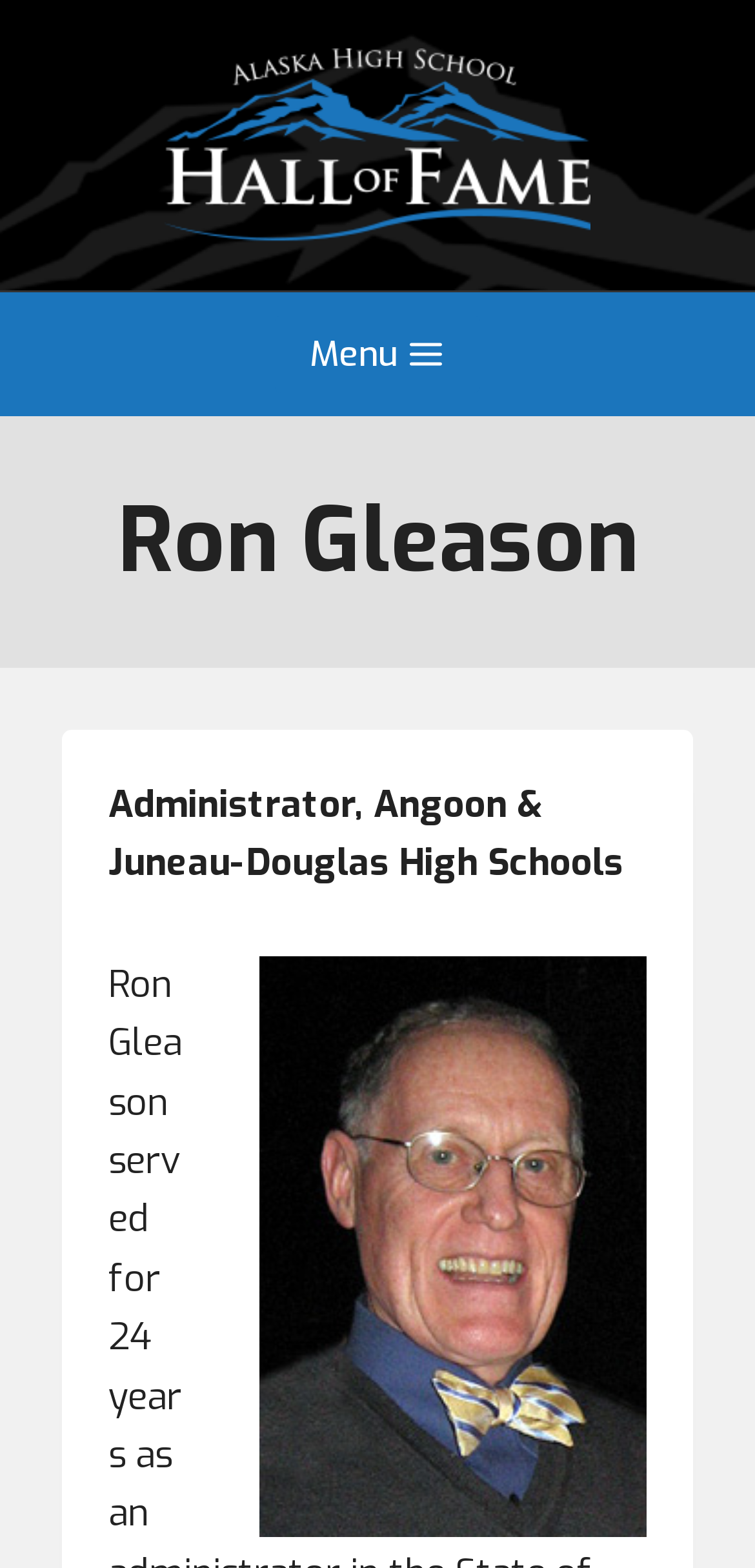Analyze the image and give a detailed response to the question:
What is the occupation of Ron Gleason?

I determined the answer by looking at the StaticText element 'Administrator, Angoon & Juneau-Douglas High Schools' which is a child element of the heading 'Ron Gleason', indicating that Ron Gleason is an administrator.